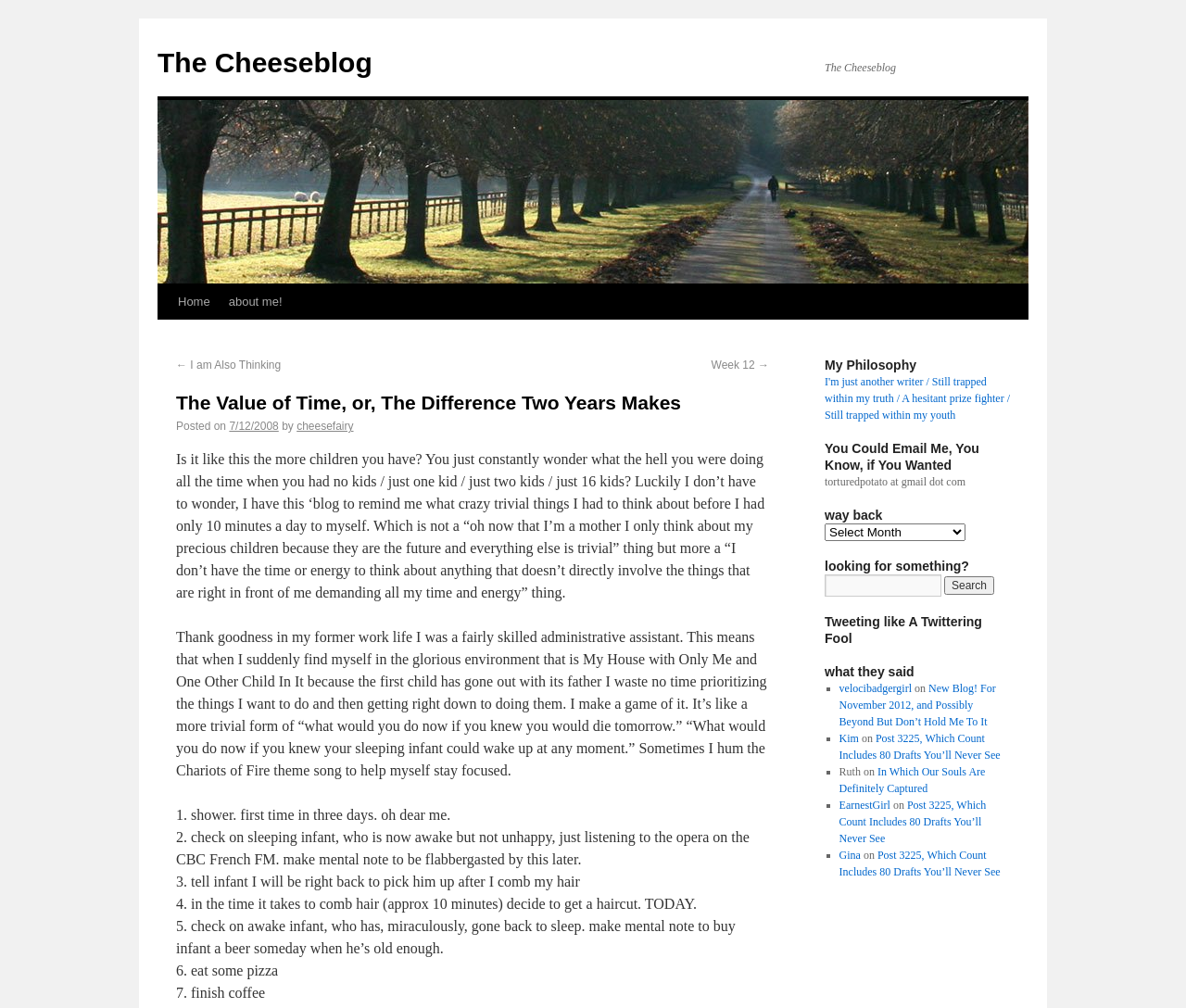Indicate the bounding box coordinates of the clickable region to achieve the following instruction: "Search for something."

[0.695, 0.57, 0.794, 0.592]